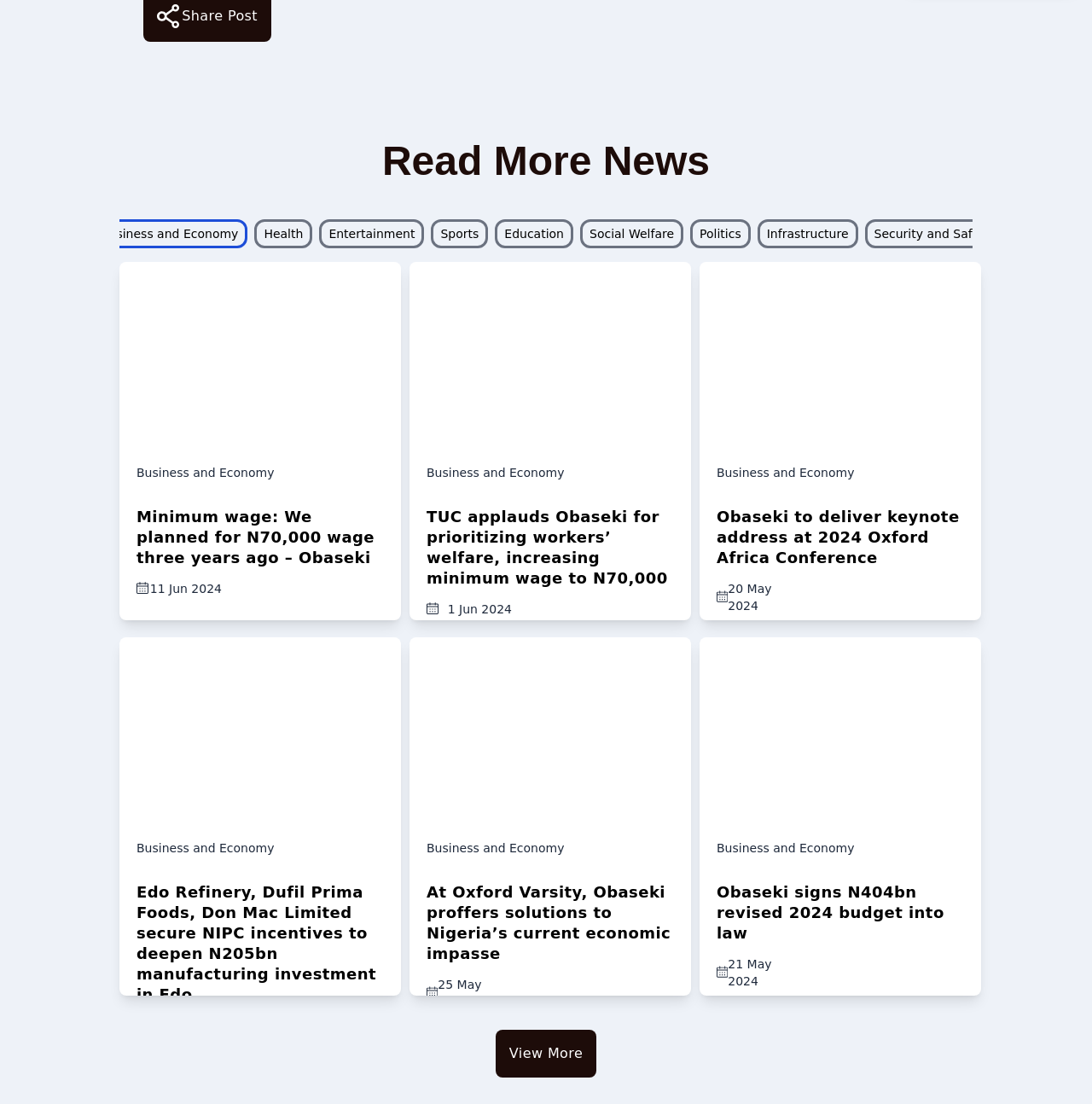Determine the bounding box coordinates for the element that should be clicked to follow this instruction: "Read more about 'Minimum wage: We planned for N70,000 wage three years ago – Obaseki'". The coordinates should be given as four float numbers between 0 and 1, in the format [left, top, right, bottom].

[0.125, 0.46, 0.343, 0.513]